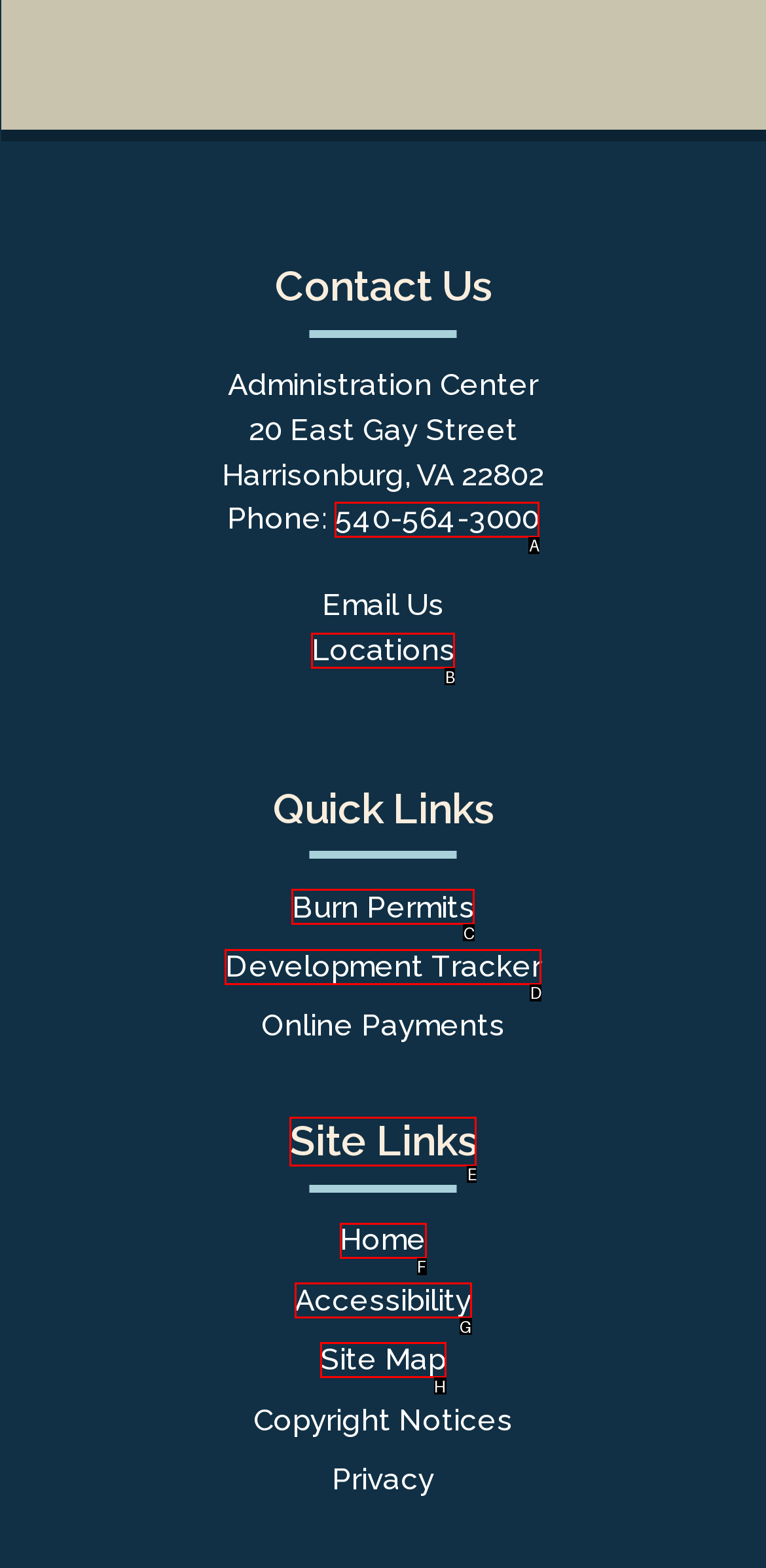Which HTML element among the options matches this description: Development Tracker? Answer with the letter representing your choice.

D